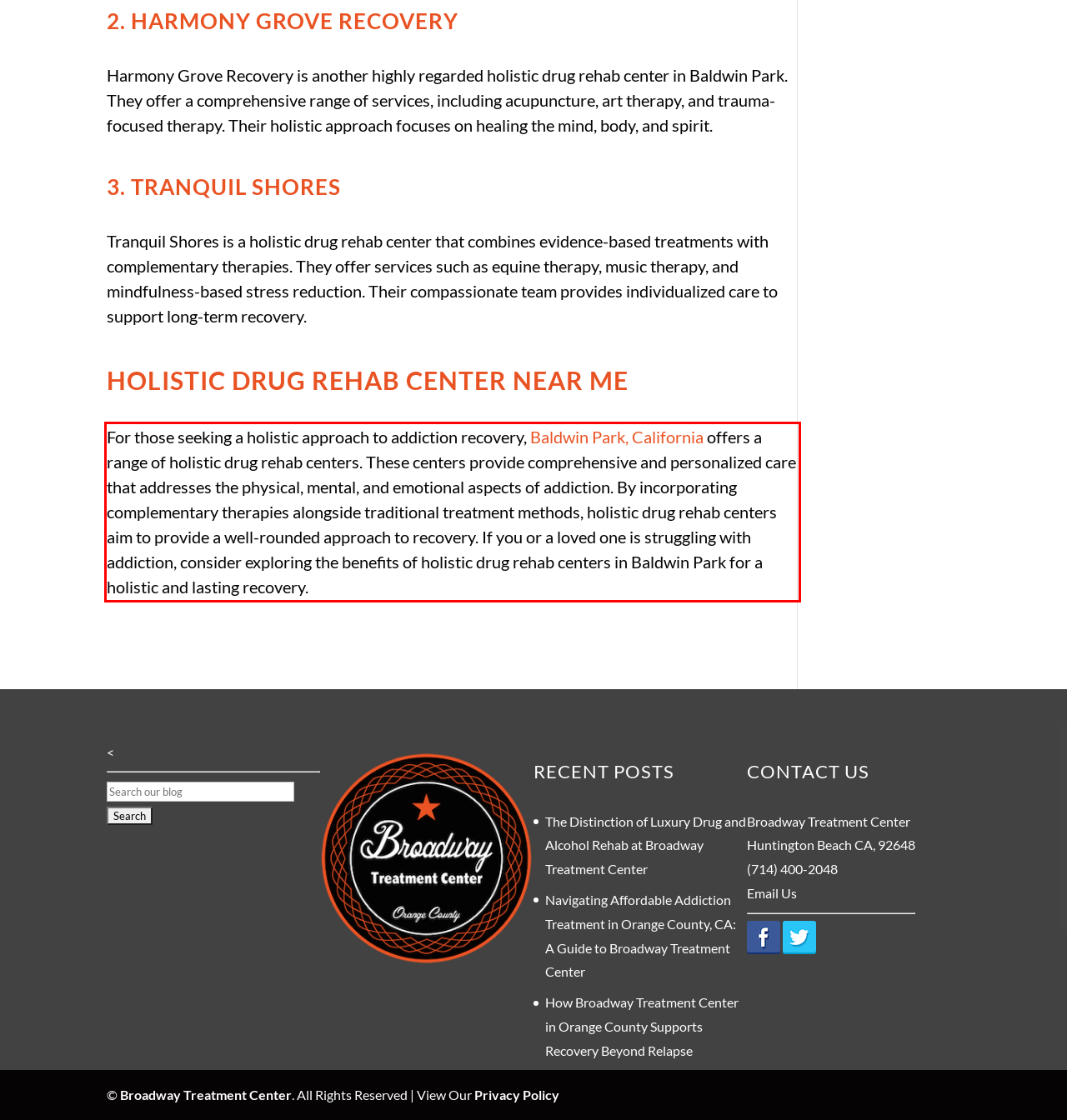Analyze the screenshot of a webpage where a red rectangle is bounding a UI element. Extract and generate the text content within this red bounding box.

For those seeking a holistic approach to addiction recovery, Baldwin Park, California offers a range of holistic drug rehab centers. These centers provide comprehensive and personalized care that addresses the physical, mental, and emotional aspects of addiction. By incorporating complementary therapies alongside traditional treatment methods, holistic drug rehab centers aim to provide a well-rounded approach to recovery. If you or a loved one is struggling with addiction, consider exploring the benefits of holistic drug rehab centers in Baldwin Park for a holistic and lasting recovery.